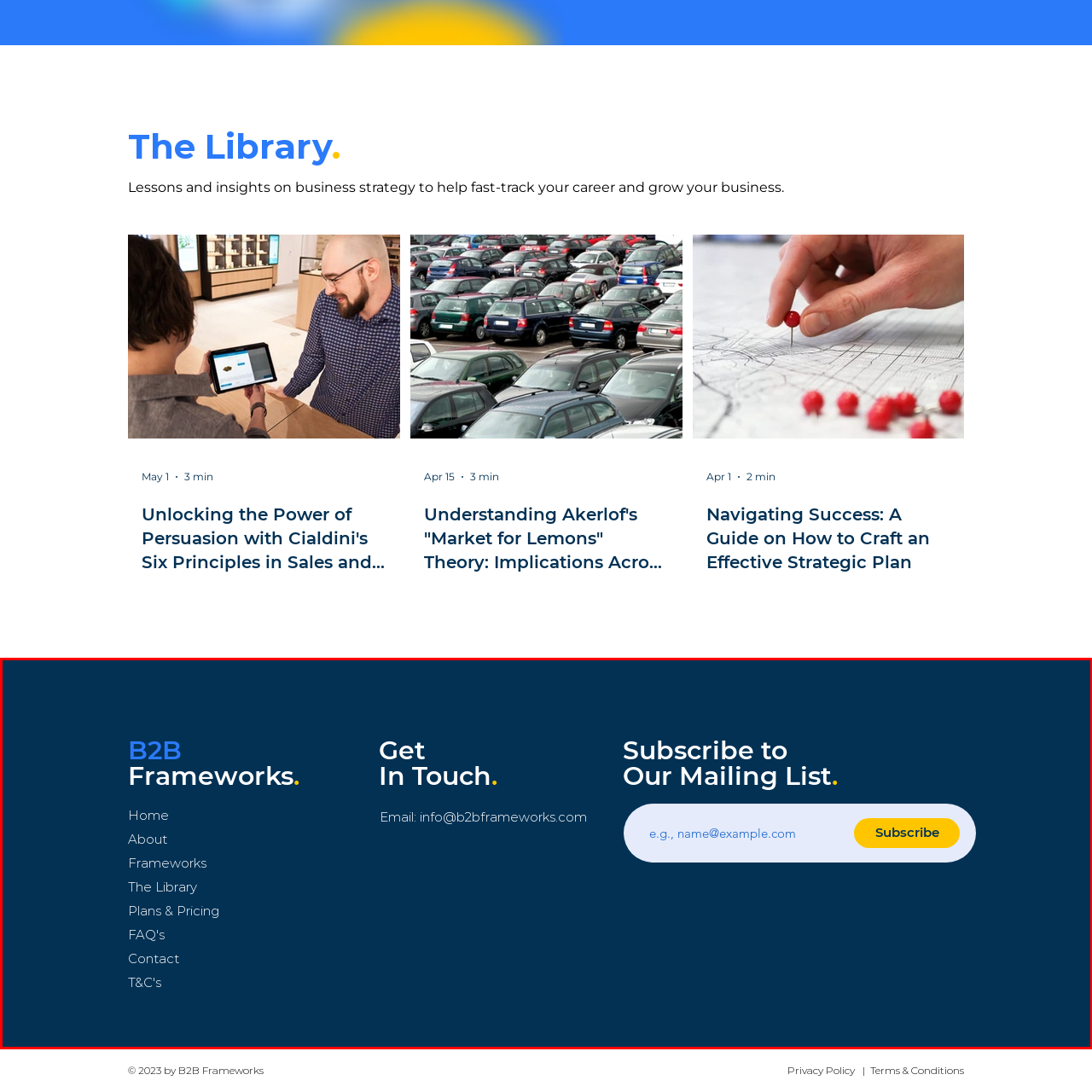Describe in detail what is depicted in the image enclosed by the red lines.

The image features a sleek, modern user interface for B2B Frameworks, showcasing a dark blue background that evokes professionalism and reliability. On the left side, the company name "B2B Frameworks" is prominently displayed, with "B2B" highlighted in blue to capture attention. Below the company name, there are several links leading to key sections of the site: Home, About, Frameworks, The Library, Plans & Pricing, FAQs, and Contact. 

To the right, an invitation to "Get In Touch" includes an email address (info@b2bframeworks.com) for direct communication, emphasizing accessibility and engagement. Below this, there is a subscription section encouraging visitors to "Subscribe to Our Mailing List," complete with a placeholder text input field for email details and a distinct yellow "Subscribe" button, designed to stand out and prompt user interaction. This layout seamlessly blends functionality with aesthetic appeal, enhancing user experience on the website.